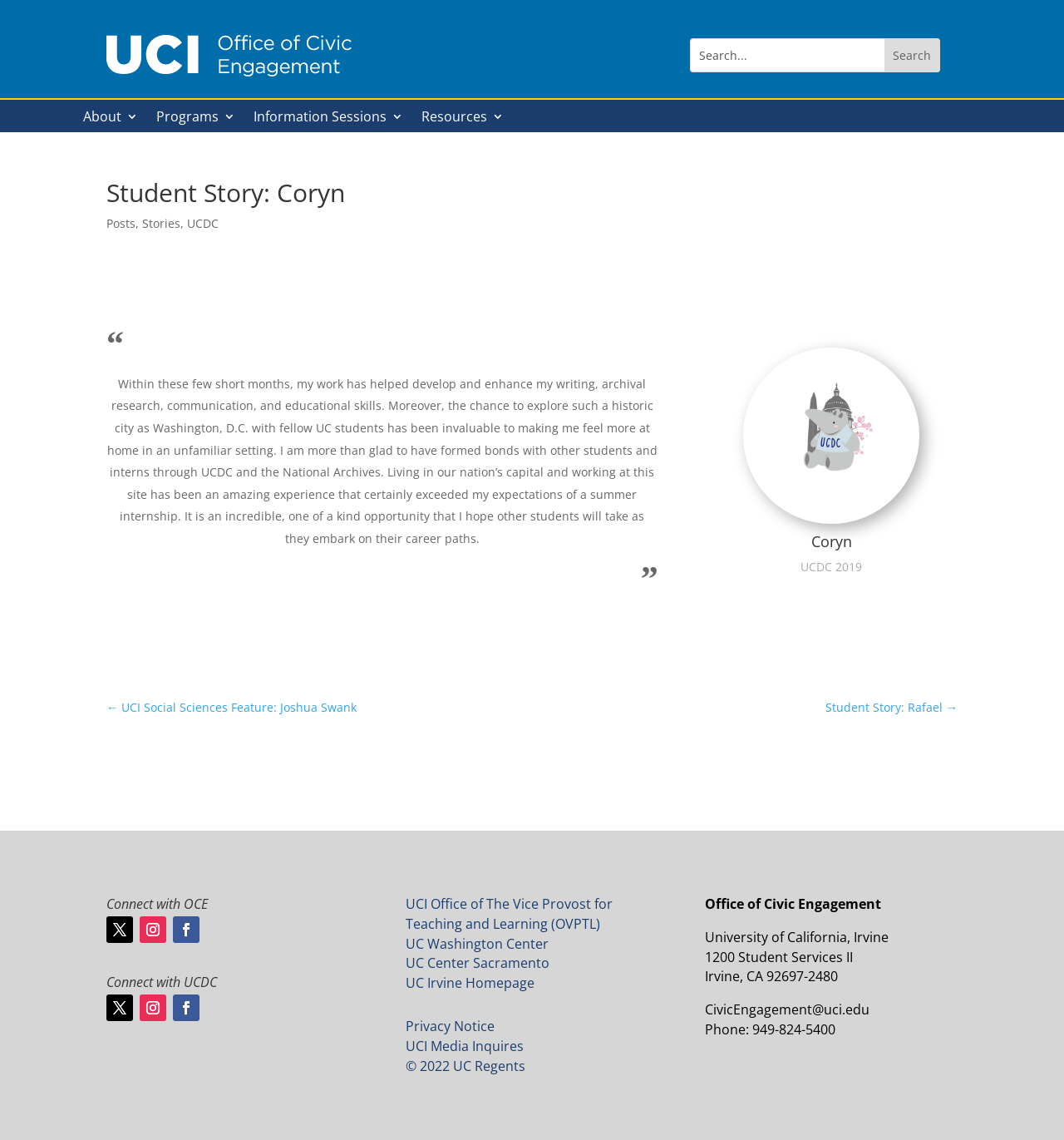Using the provided element description: "name="s" placeholder="Search..."", identify the bounding box coordinates. The coordinates should be four floats between 0 and 1 in the order [left, top, right, bottom].

[0.649, 0.034, 0.831, 0.063]